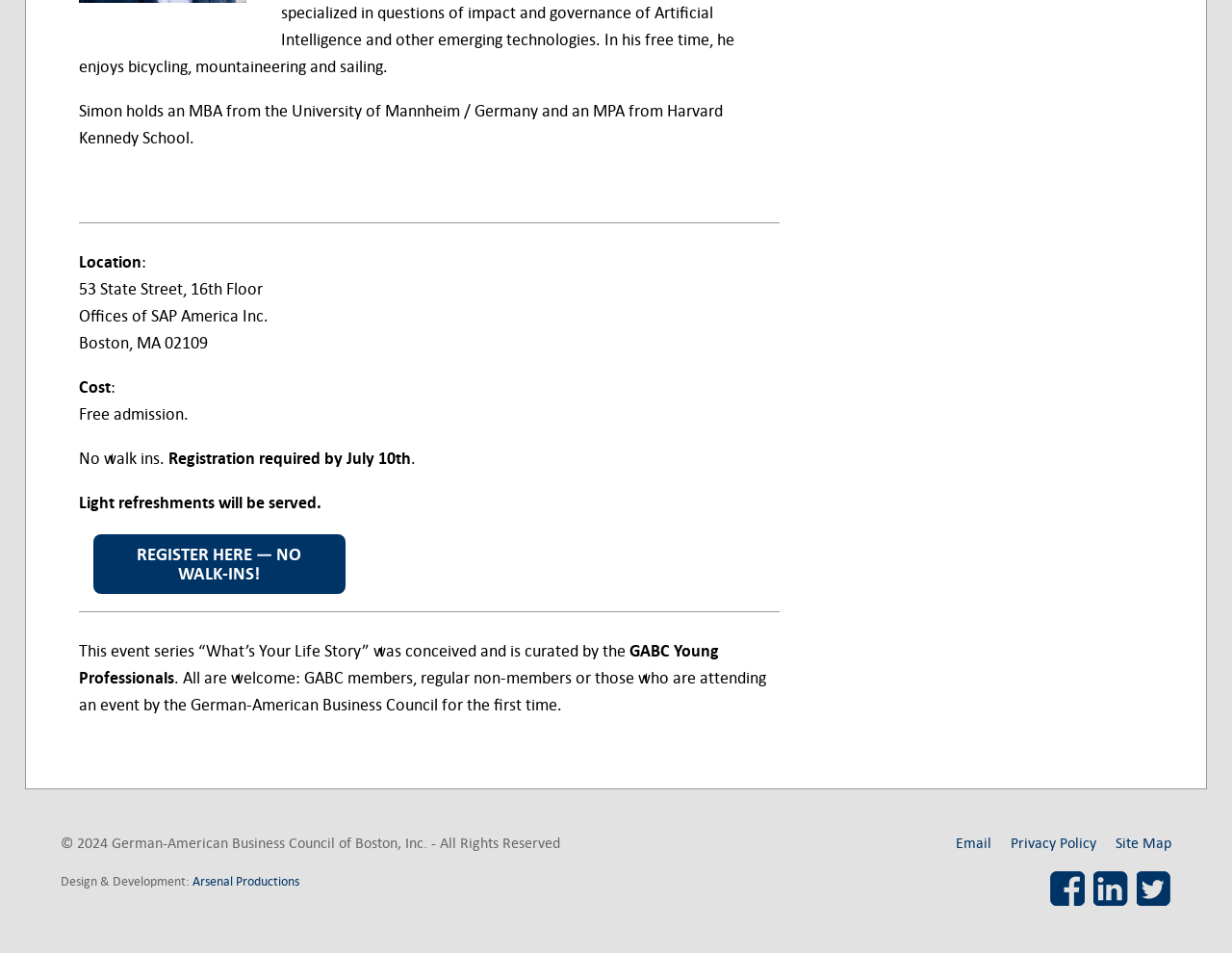Provide the bounding box coordinates of the area you need to click to execute the following instruction: "register for the event".

[0.076, 0.56, 0.28, 0.624]